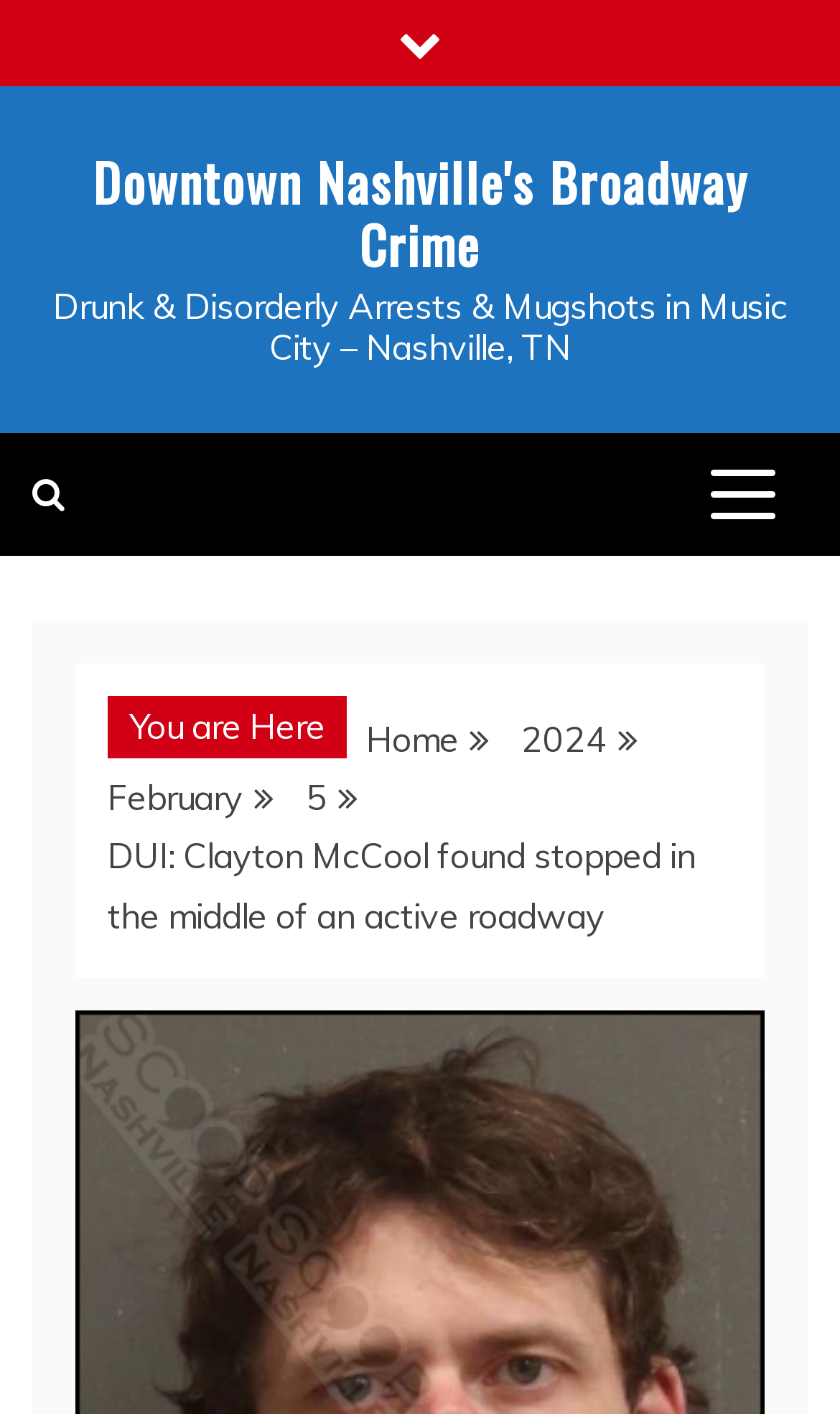Generate the text content of the main headline of the webpage.

DUI: Clayton McCool found stopped in the middle of an active roadway